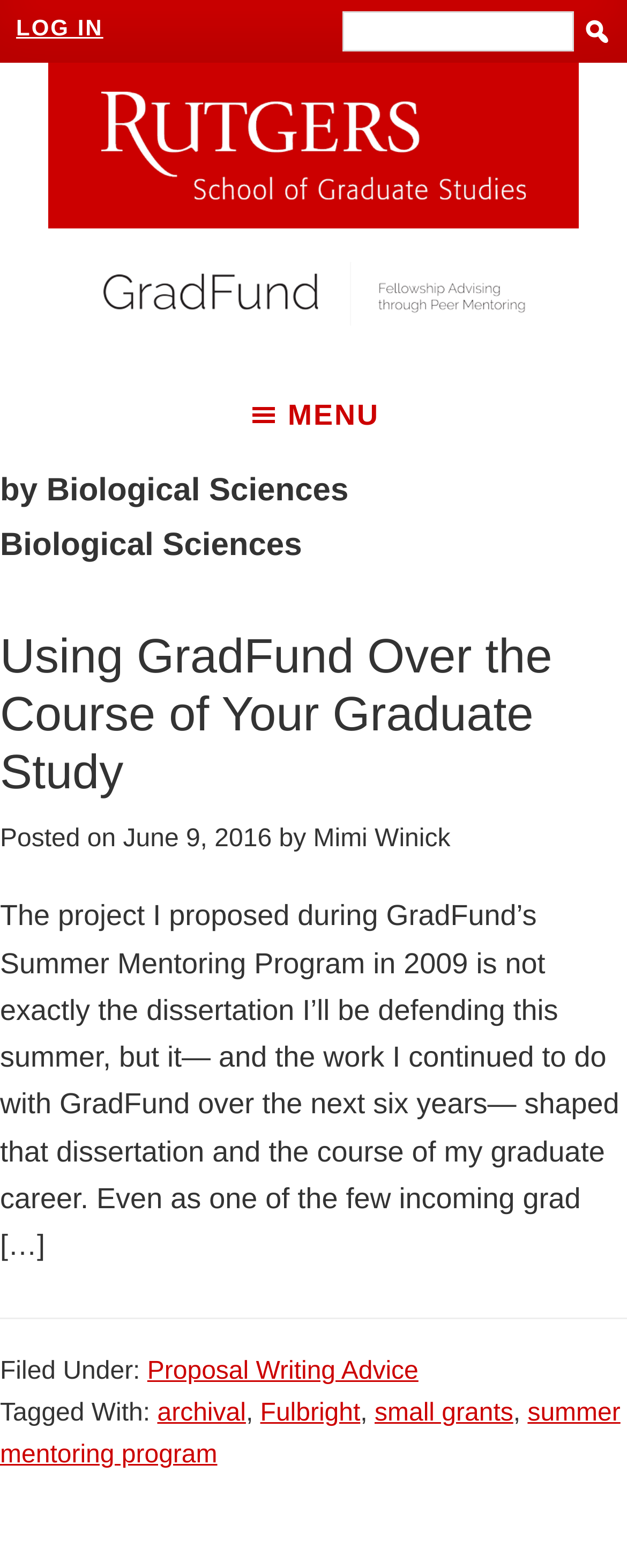Please respond to the question using a single word or phrase:
What is the date of the article?

June 9, 2016